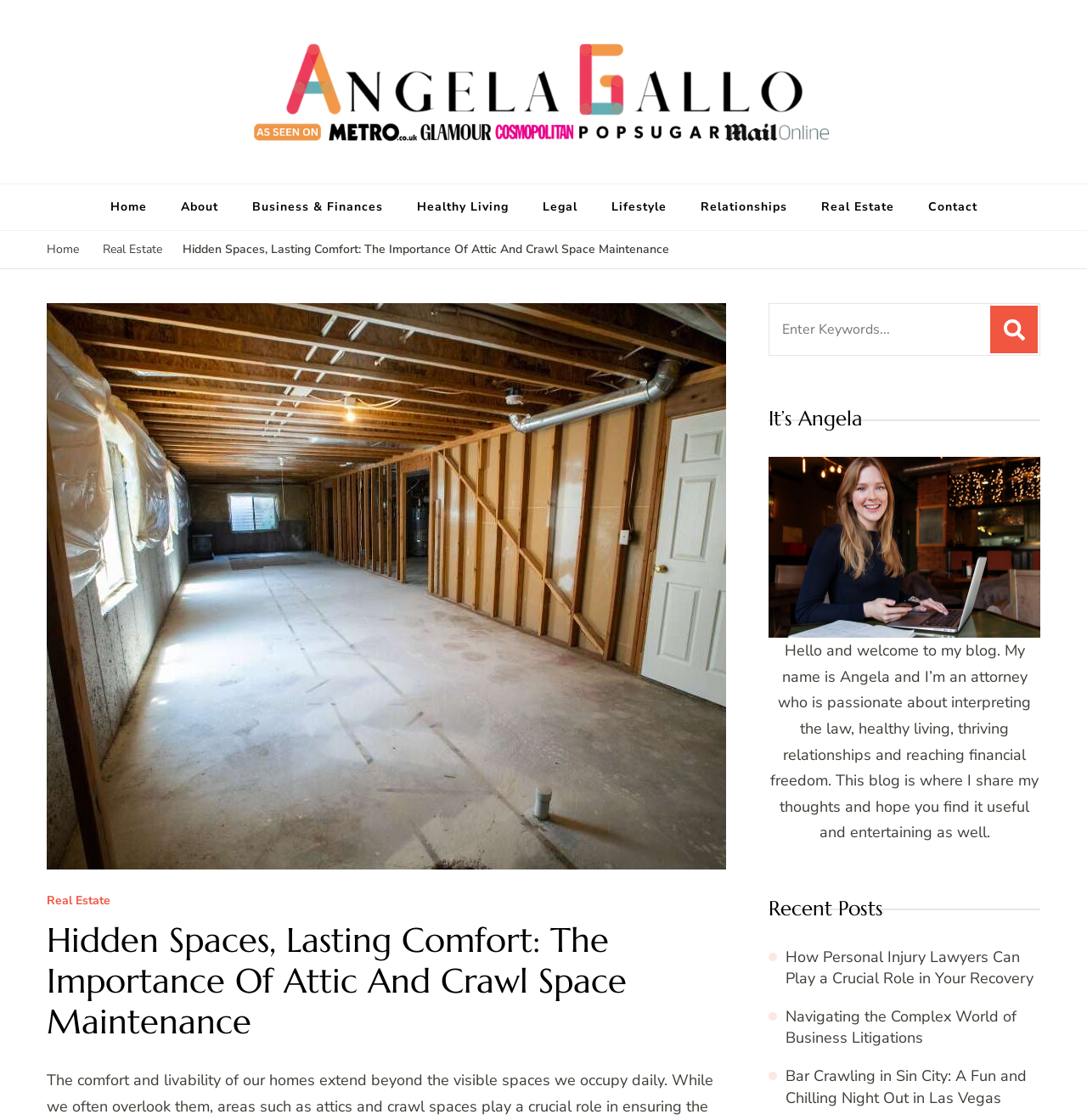Answer the question below with a single word or a brief phrase: 
How many categories are listed in the mobile menu?

9